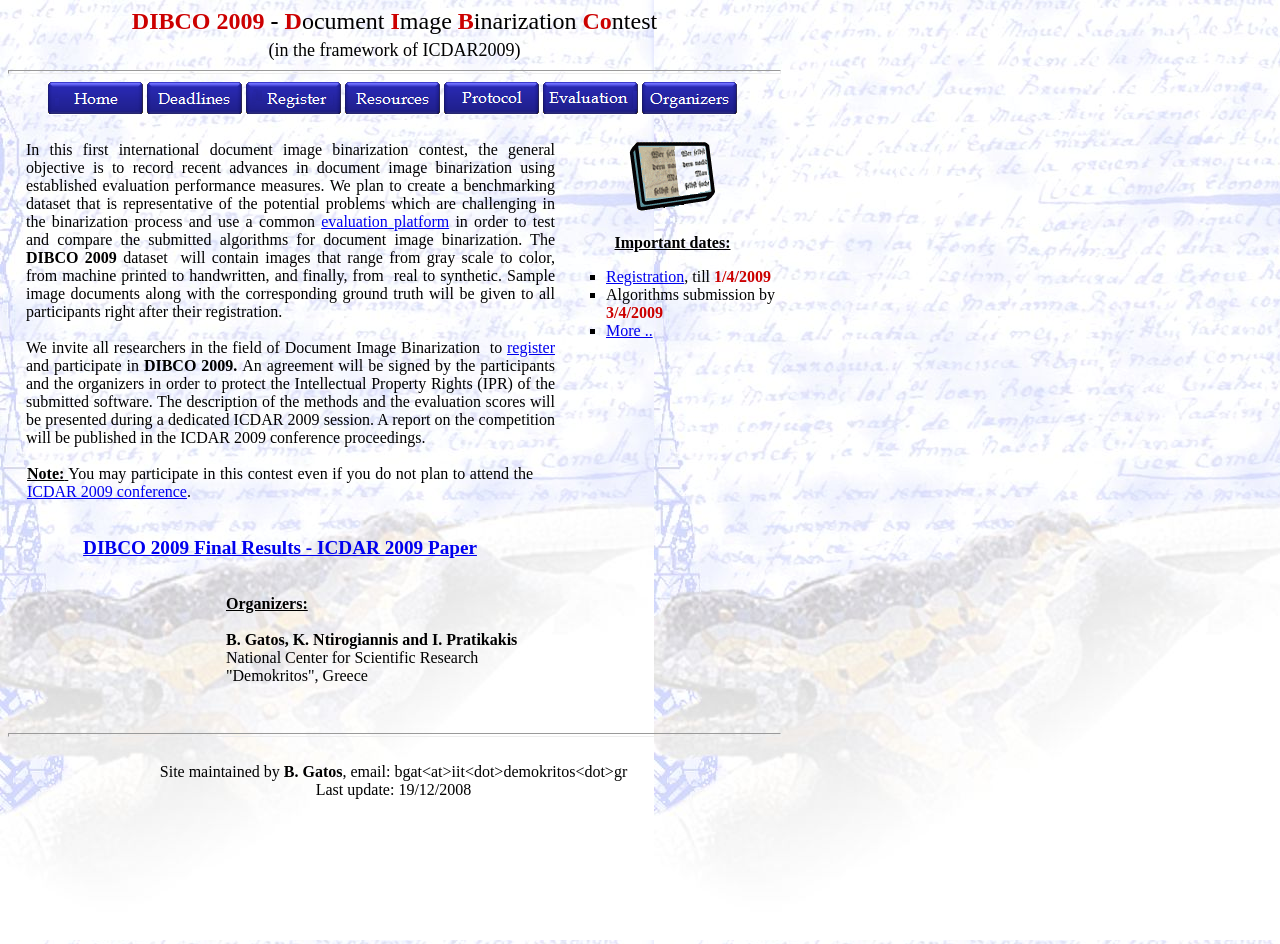Provide a comprehensive caption for the webpage.

The webpage is about the DIBCO 2009 contest, which is an international document image binarization contest. At the top of the page, there are several small text elements, including "Document", "Image", "Binarization", "Co", and "ntest", which are likely part of the page title or header.

Below the title, there is a horizontal separator line, followed by a row of links, seven in total, which are evenly spaced and aligned horizontally.

The main content of the page is a table with two columns. The left column contains a long paragraph of text that describes the contest, including its objectives, evaluation methods, and rules. The text is divided into several sections, with links to relevant pages, such as the evaluation platform and registration page. There are also several static text elements, including a note about participating in the contest even if not attending the ICDAR 2009 conference.

The right column of the table contains a section titled "Important dates", which lists several dates related to the contest, including registration and algorithm submission deadlines. Each date is preceded by a list marker (■) and is a link to more information.

At the bottom of the page, there is another horizontal separator line, followed by a section that lists the site maintainer's name and email address, as well as the last update date of the page.